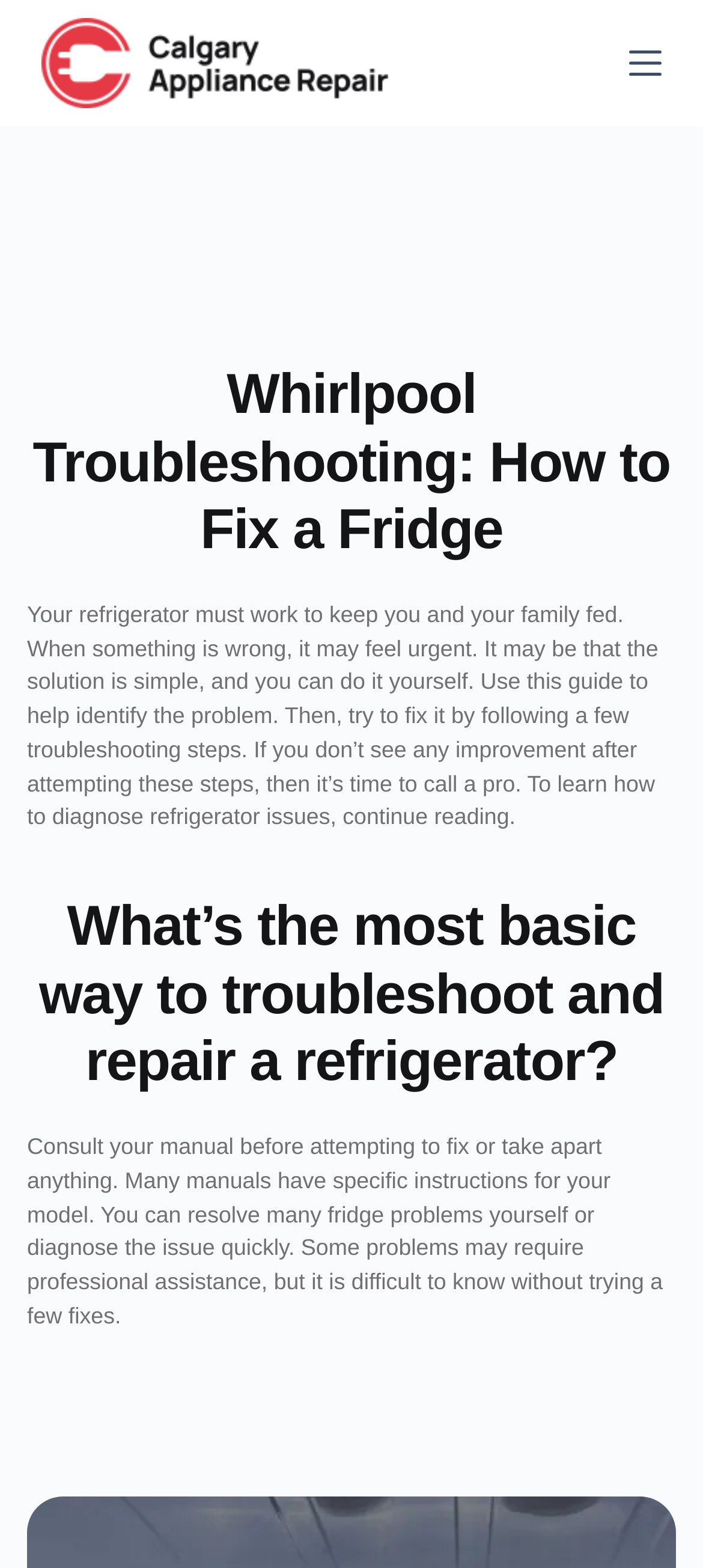Please reply with a single word or brief phrase to the question: 
What is the purpose of the button at the top right?

Open off canvas